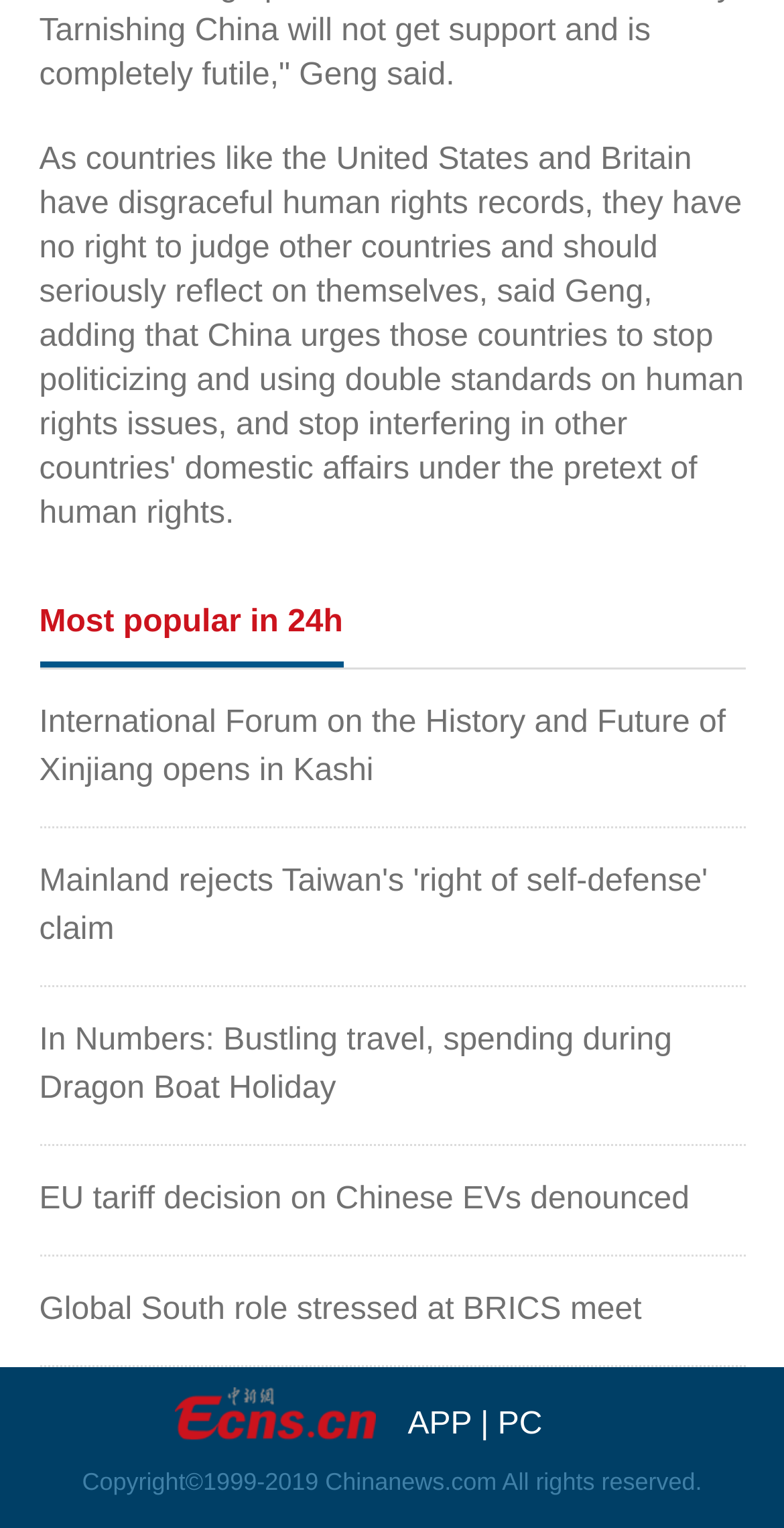Please give a succinct answer to the question in one word or phrase:
What is the copyright year range of the webpage?

1999-2019